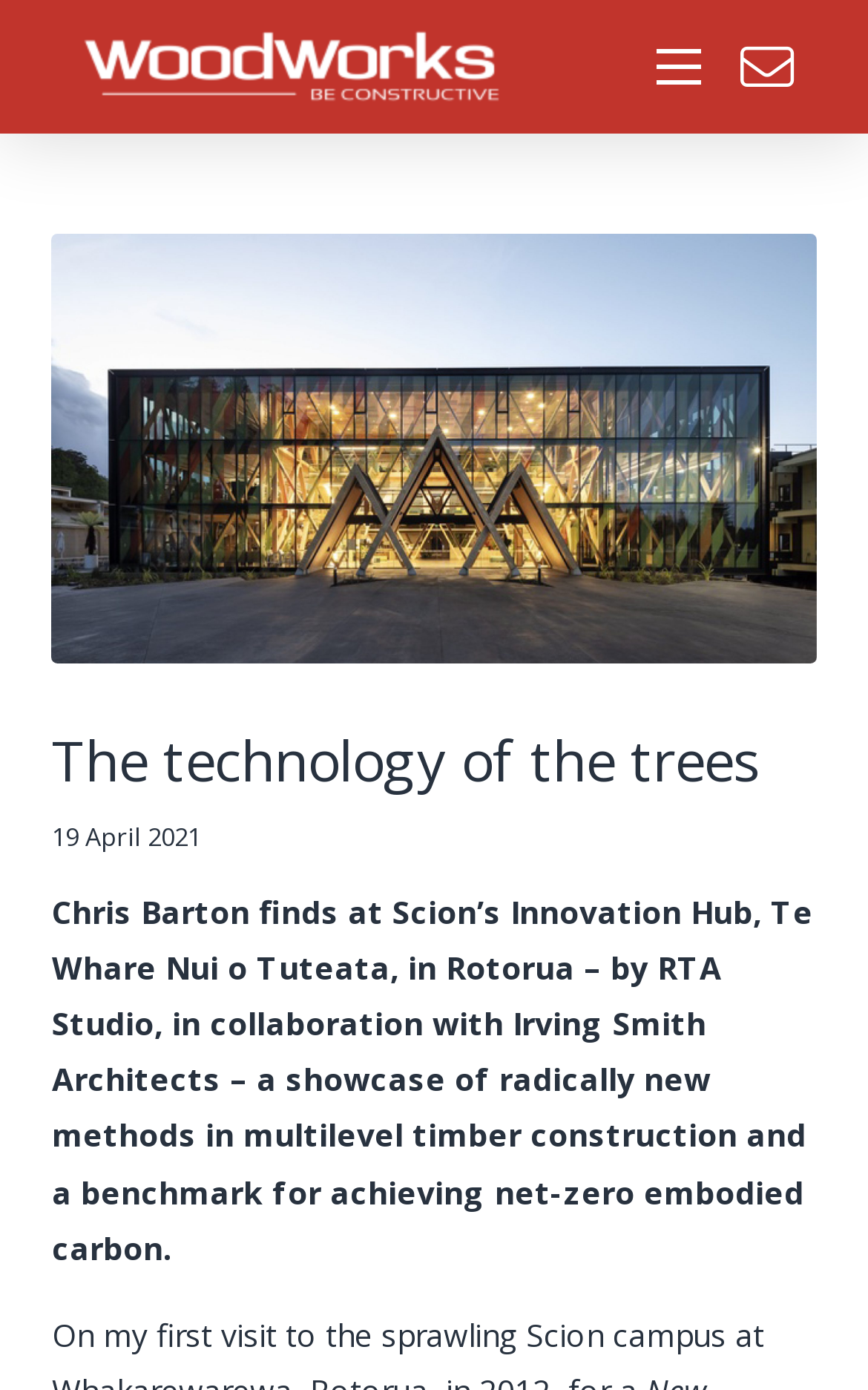What is the name of the person mentioned on the webpage?
Can you provide an in-depth and detailed response to the question?

The webpage mentions 'Chris Barton finds at Scion’s Innovation Hub...', which suggests that Chris Barton is the person mentioned on the webpage.